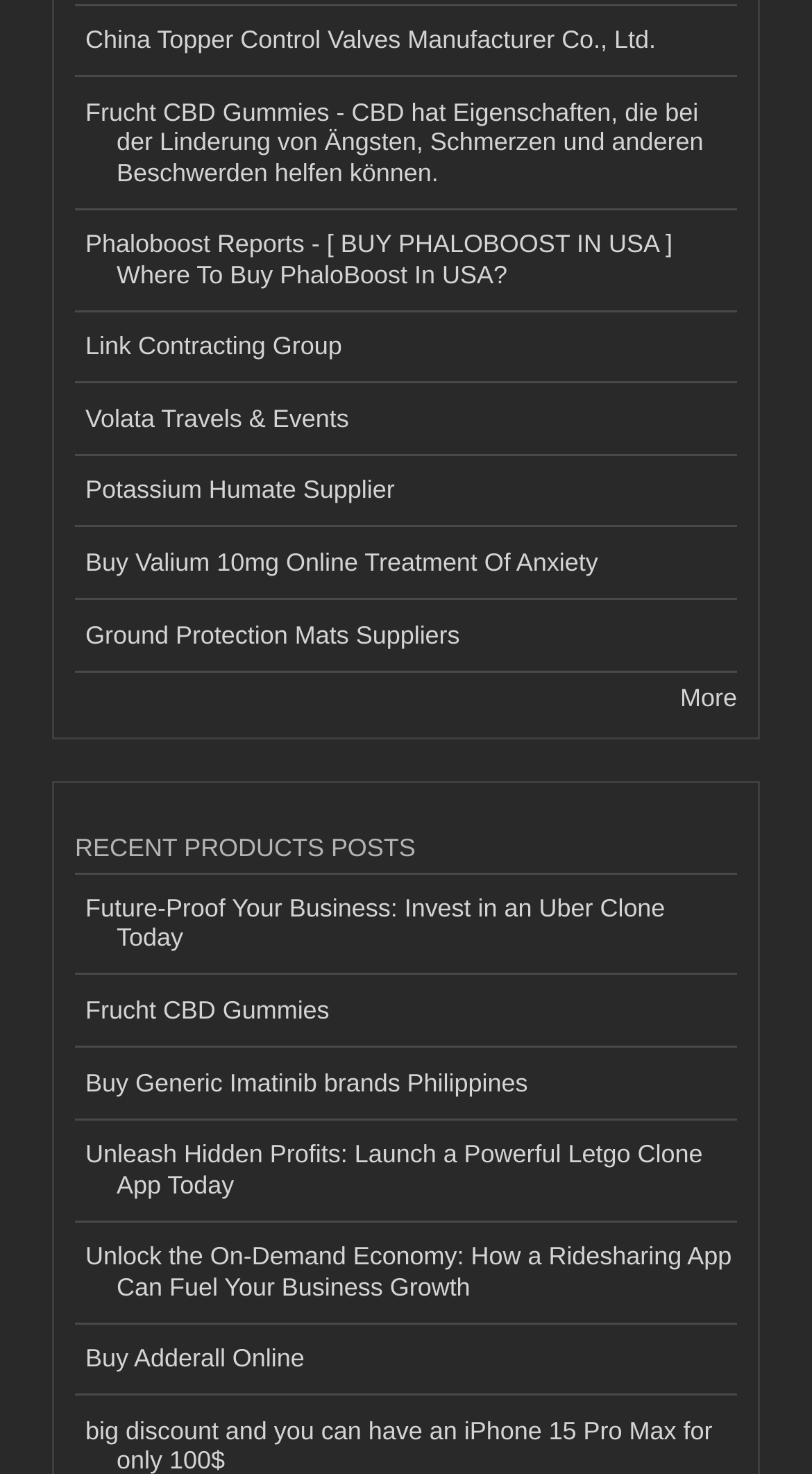Determine the bounding box coordinates of the region I should click to achieve the following instruction: "Check employment opportunities". Ensure the bounding box coordinates are four float numbers between 0 and 1, i.e., [left, top, right, bottom].

None